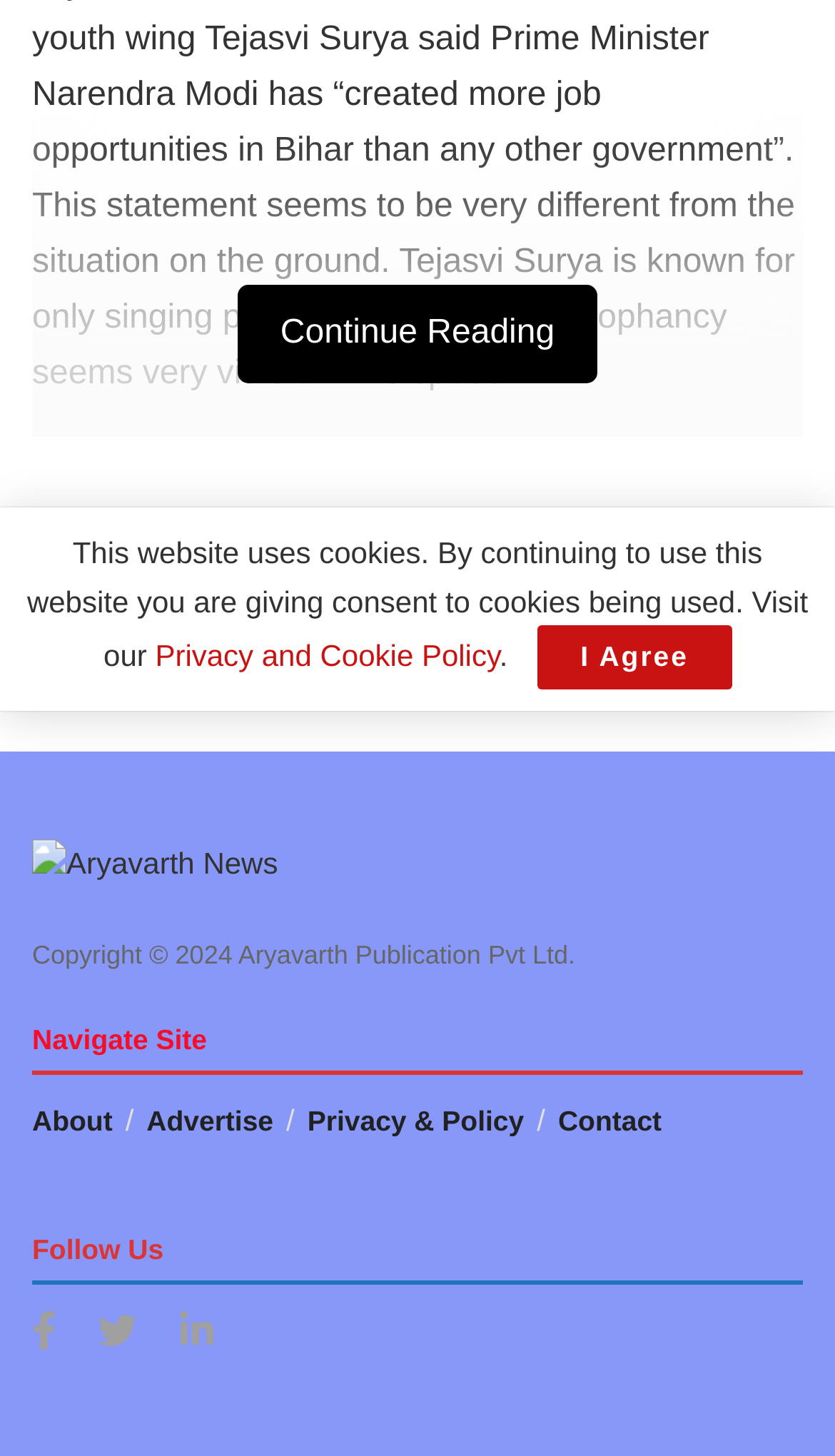Determine the bounding box coordinates for the HTML element mentioned in the following description: "Send". The coordinates should be a list of four floats ranging from 0 to 1, represented as [left, top, right, bottom].

[0.038, 0.374, 0.215, 0.421]